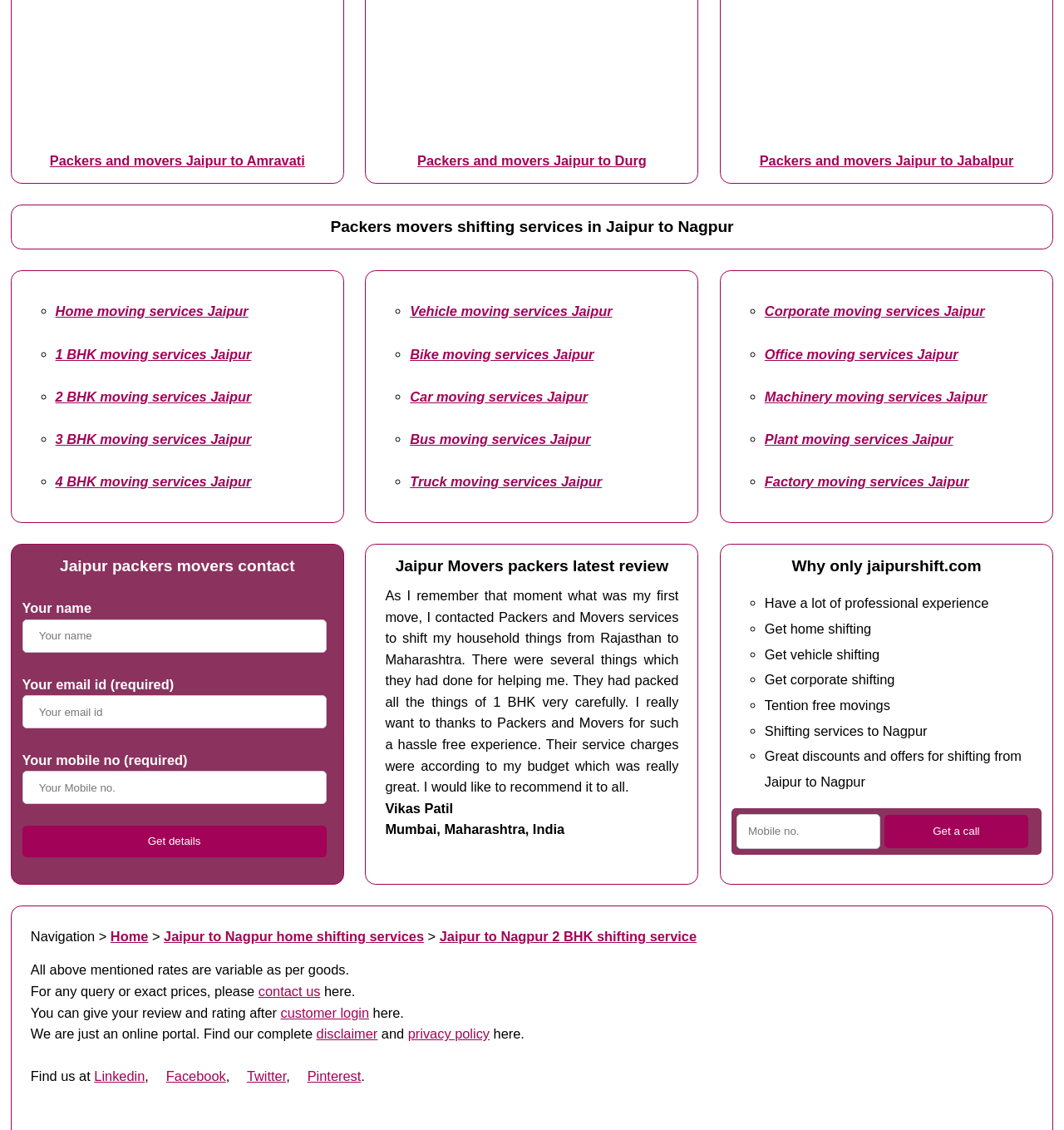What services are offered by Jaipur Movers Packers?
Examine the screenshot and reply with a single word or phrase.

Home, Vehicle, Corporate shifting